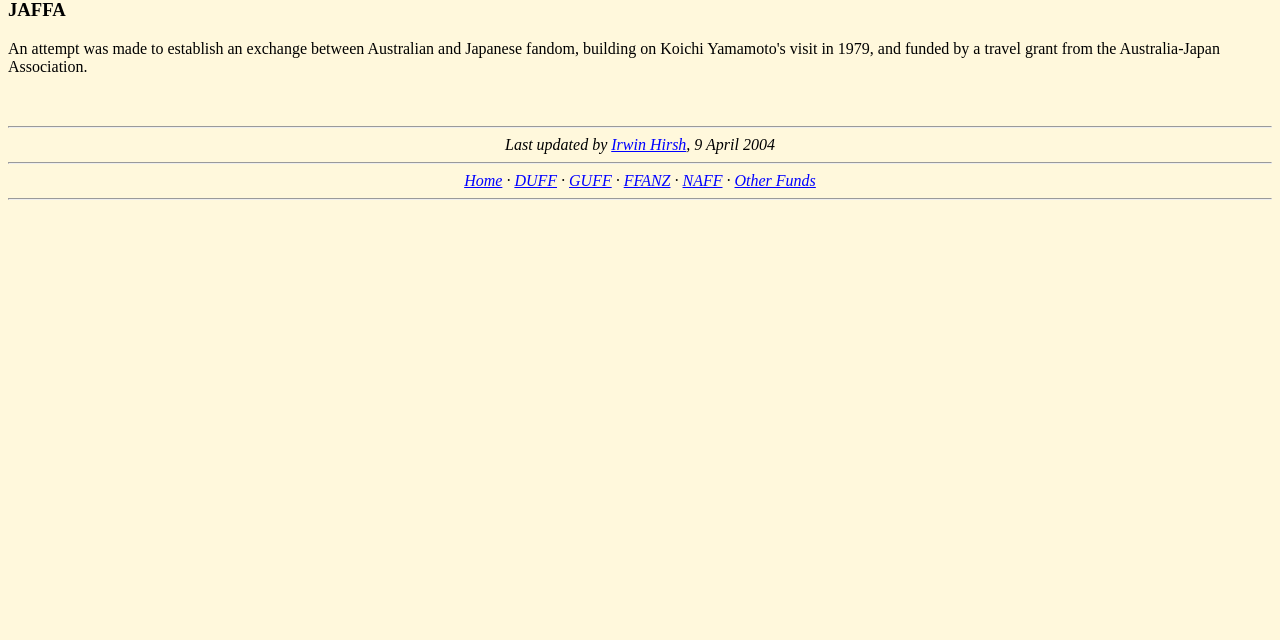Given the description of a UI element: "GUFF", identify the bounding box coordinates of the matching element in the webpage screenshot.

[0.445, 0.269, 0.478, 0.295]